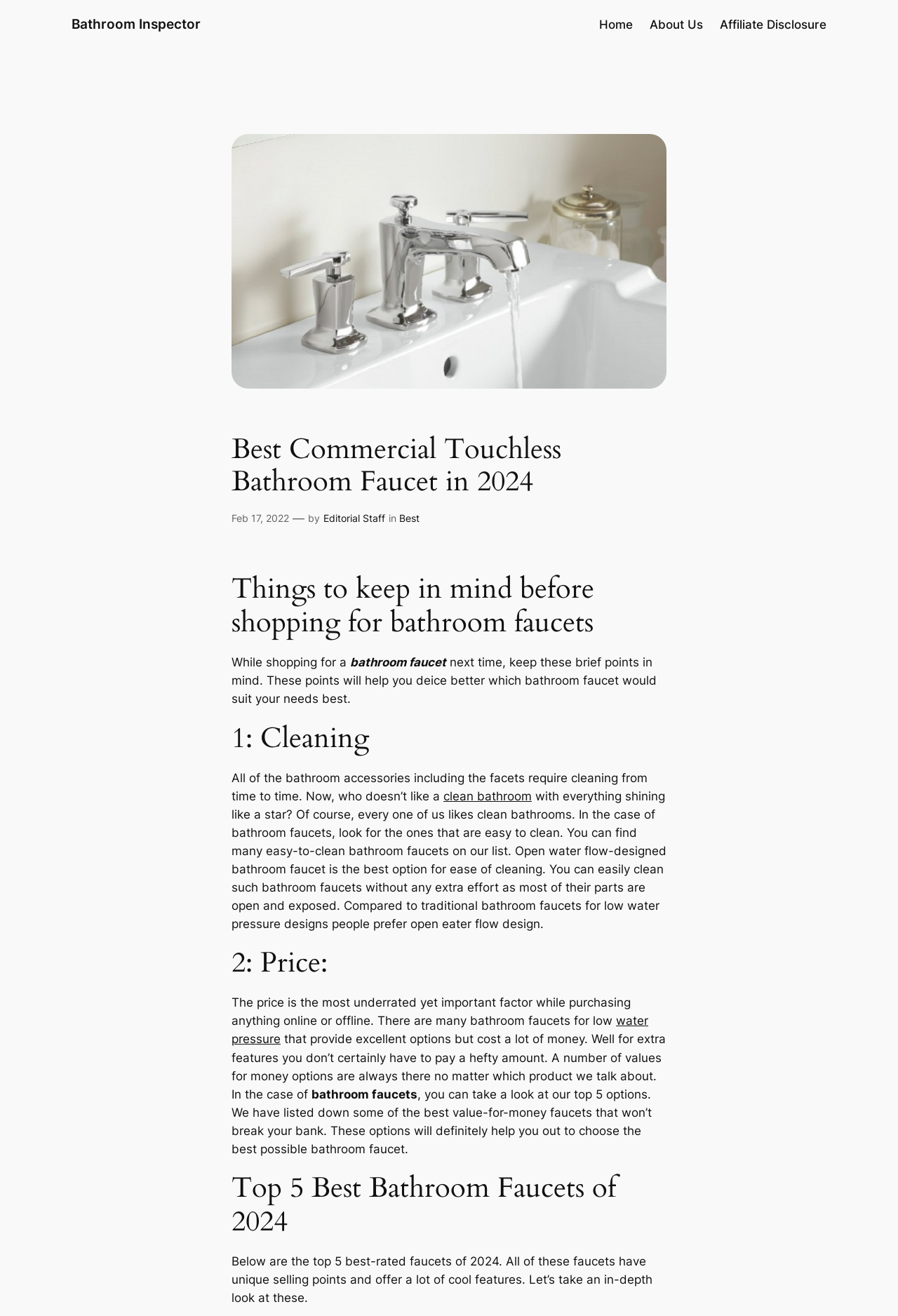Provide a brief response in the form of a single word or phrase:
How many best-rated faucets are listed on this webpage?

5